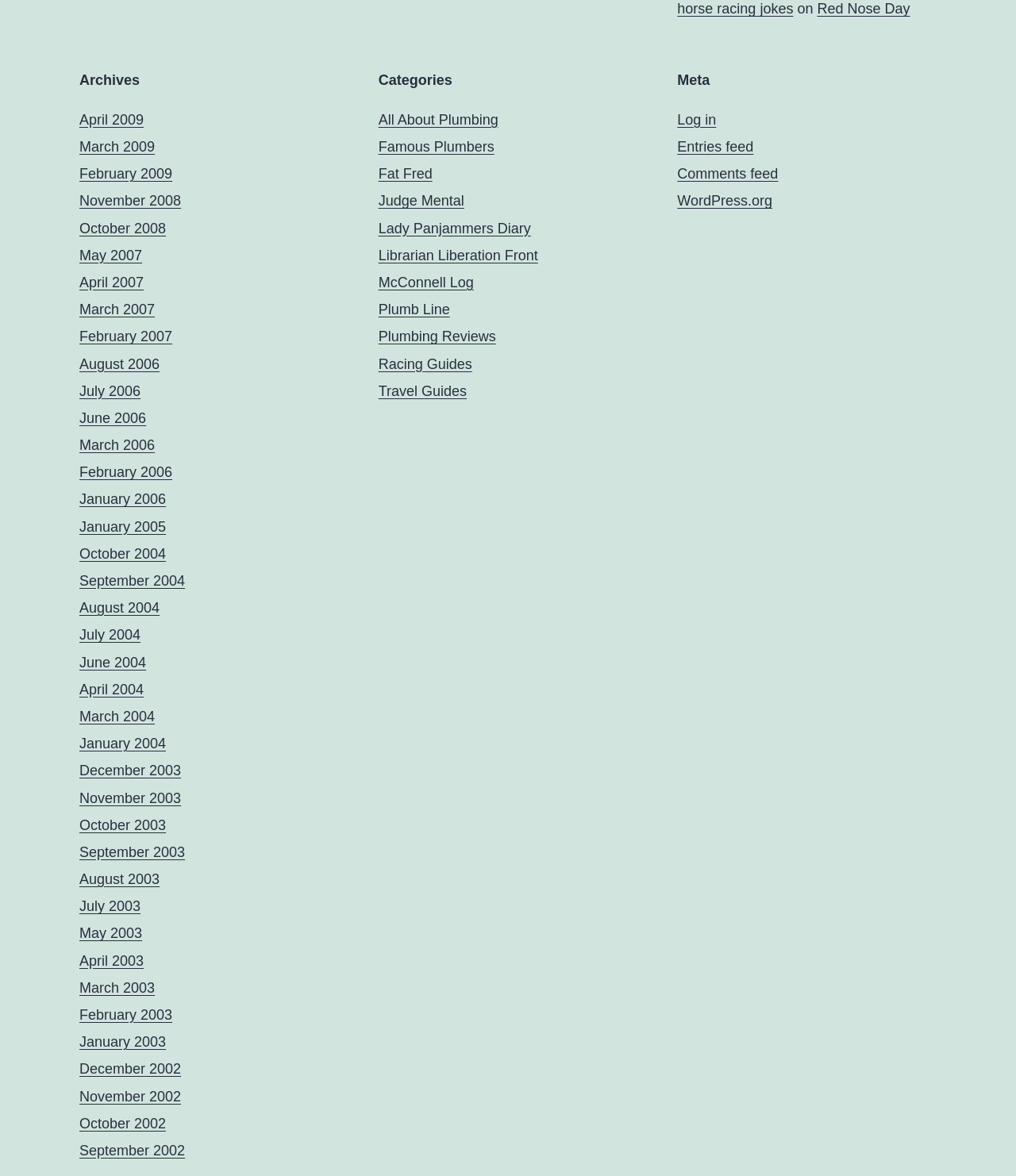Please specify the bounding box coordinates of the region to click in order to perform the following instruction: "Click on the 'Random Tank sound after big fights' link".

None